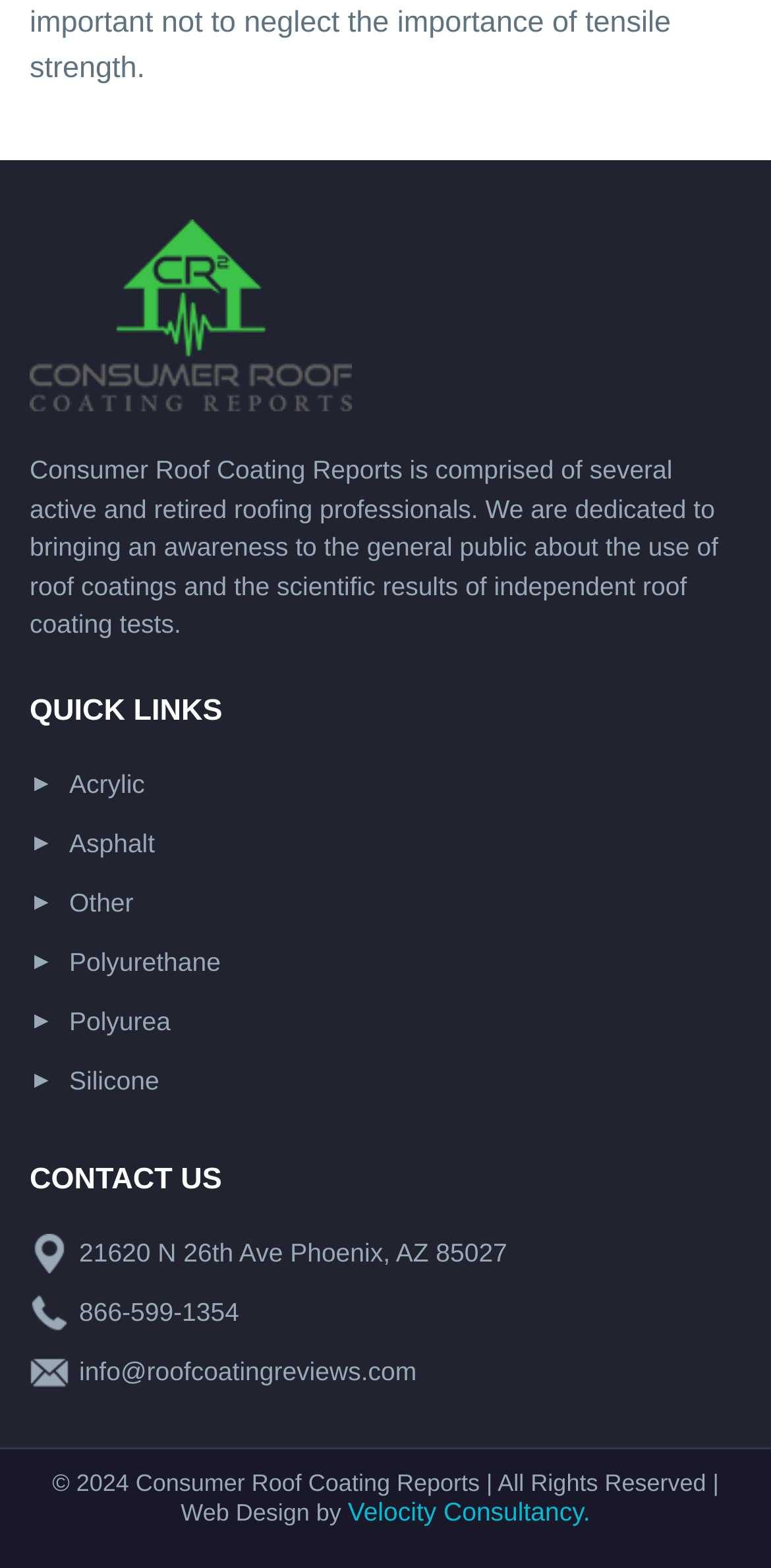Determine the bounding box for the described UI element: "Velocity Consultancy.".

[0.451, 0.954, 0.766, 0.973]